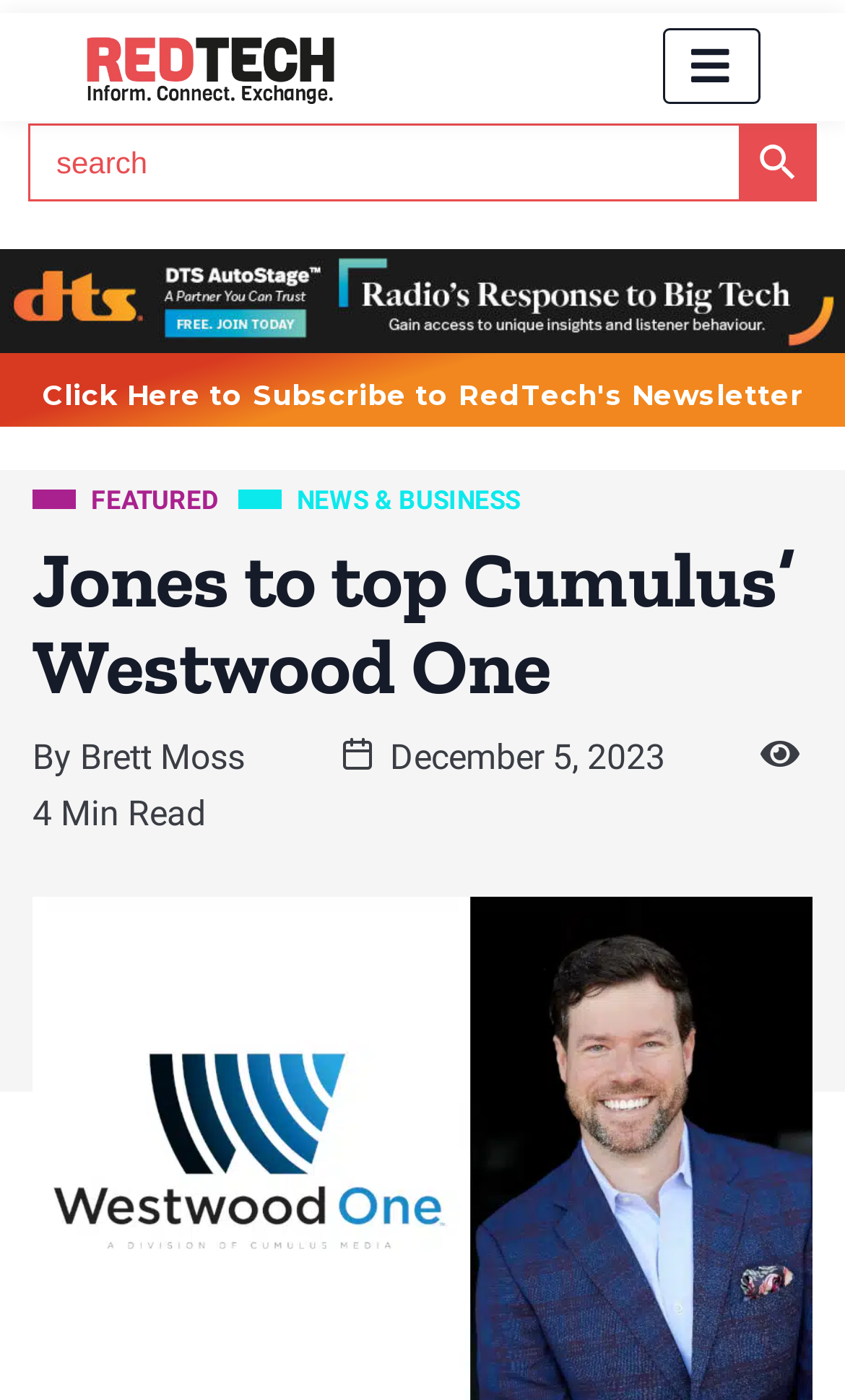How long does it take to read the article?
Please provide a full and detailed response to the question.

I found the answer by looking at the text '4 Min Read' which is located below the article title and indicates the estimated reading time.